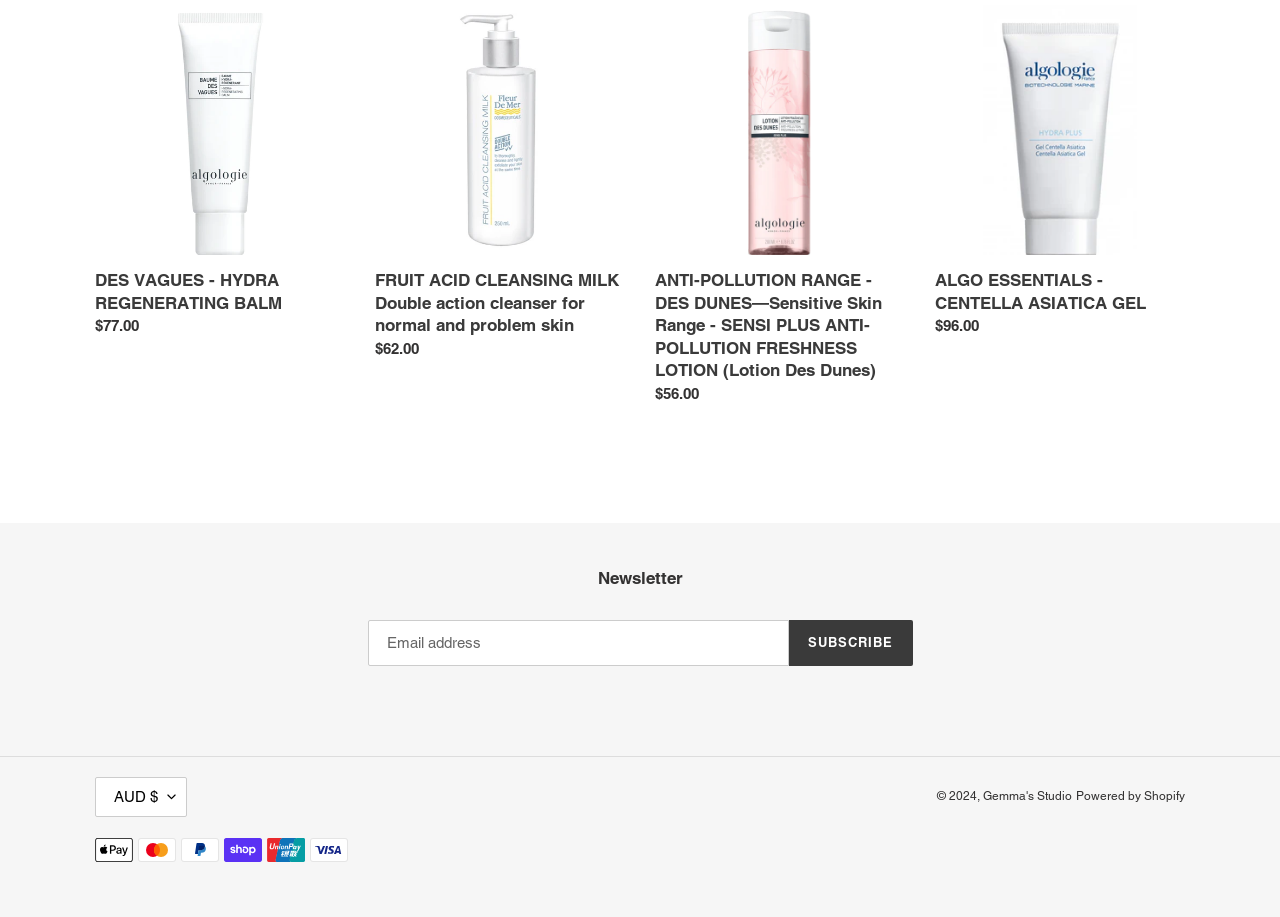Who is the owner of the website?
Answer the question with a thorough and detailed explanation.

The owner of the website can be found by looking at the link element with the text 'Gemma's Studio' which is a child of the content info element. This link is located near the copyright information '© 2024'.